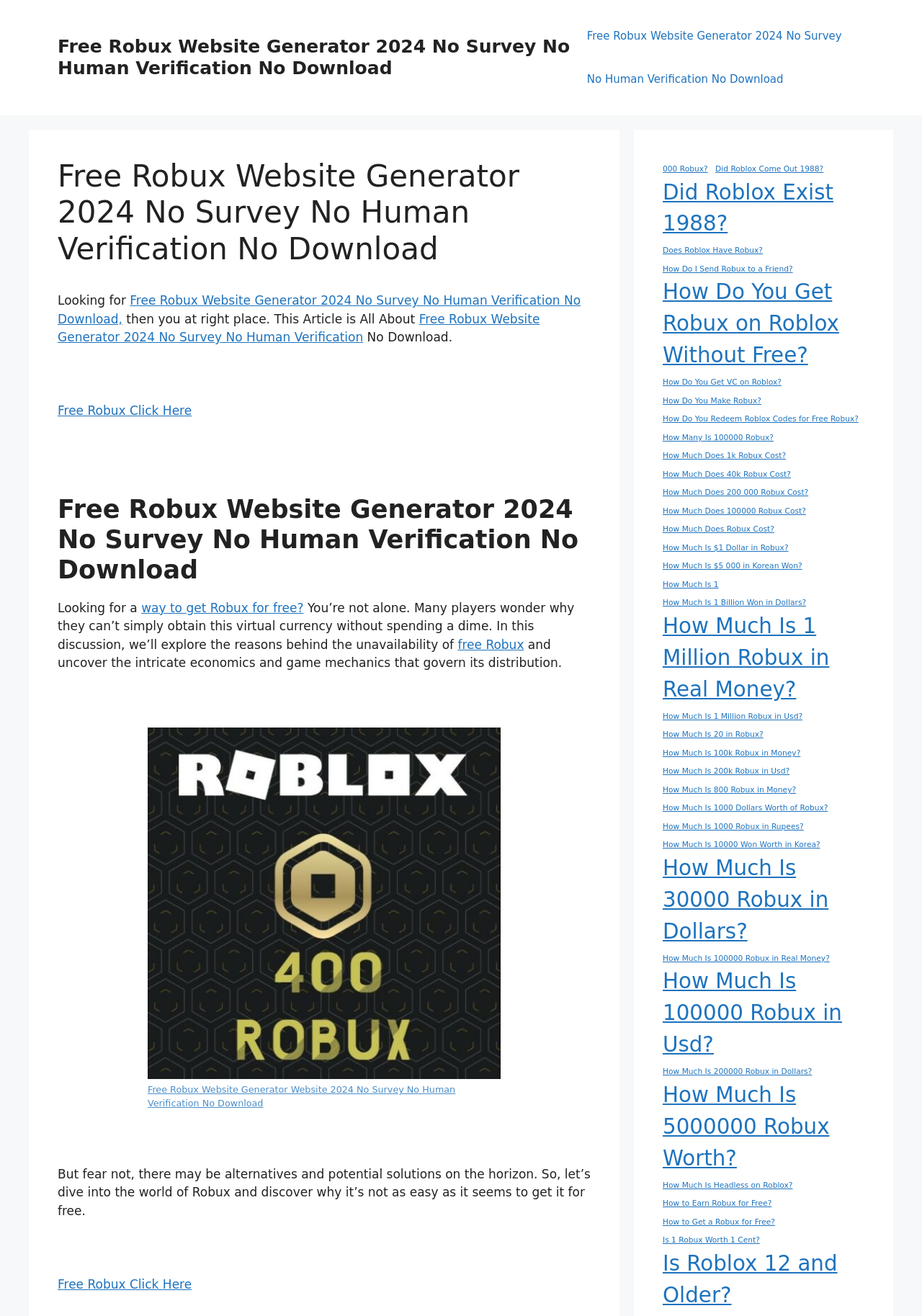What is the tone of the webpage content?
Please give a detailed answer to the question using the information shown in the image.

The tone of the webpage content is informative, as it provides explanations and discussions about the topic of free Robux generators. The language used is neutral and objective, aiming to educate users about the subject rather than persuading or entertaining them.